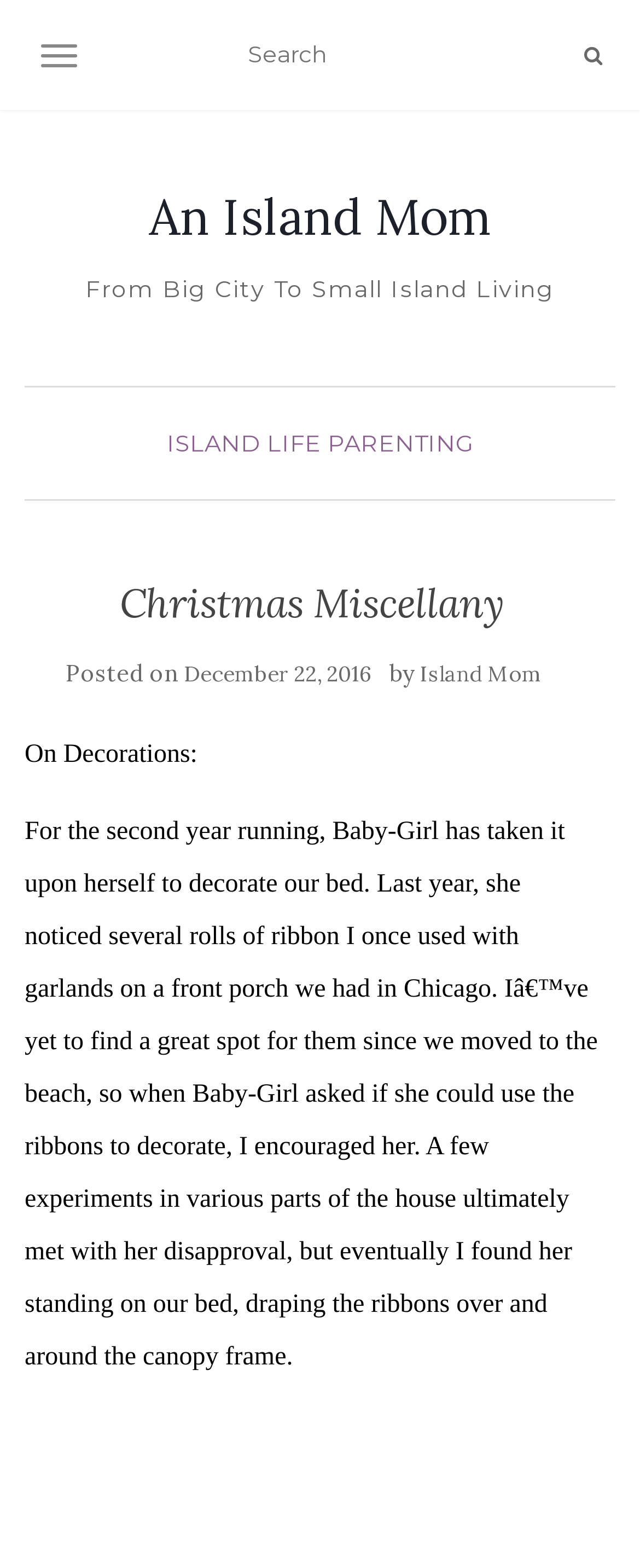What is the location mentioned in the article?
Look at the image and answer the question with a single word or phrase.

the beach